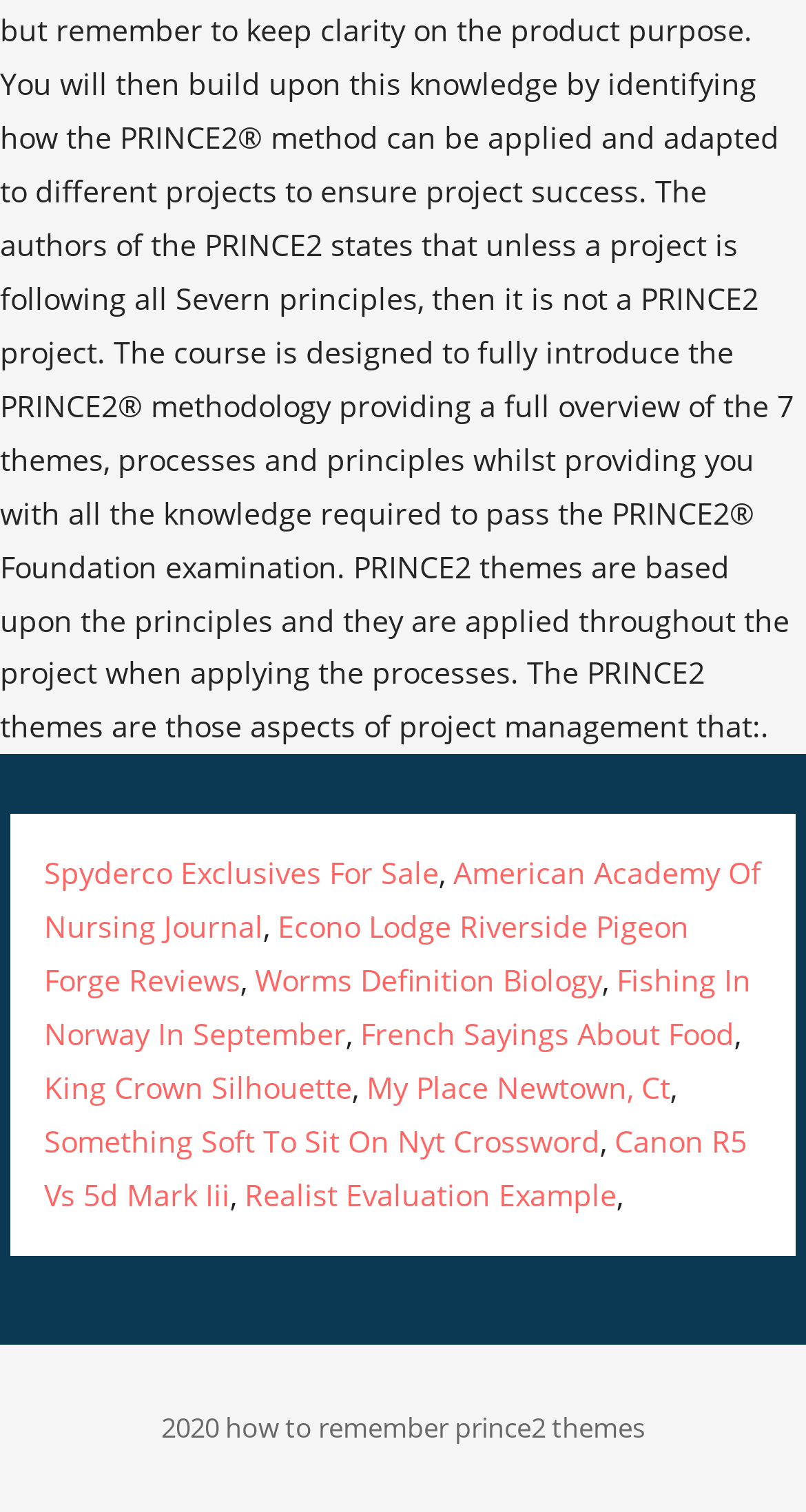Please give a short response to the question using one word or a phrase:
How many commas are there in the webpage?

6